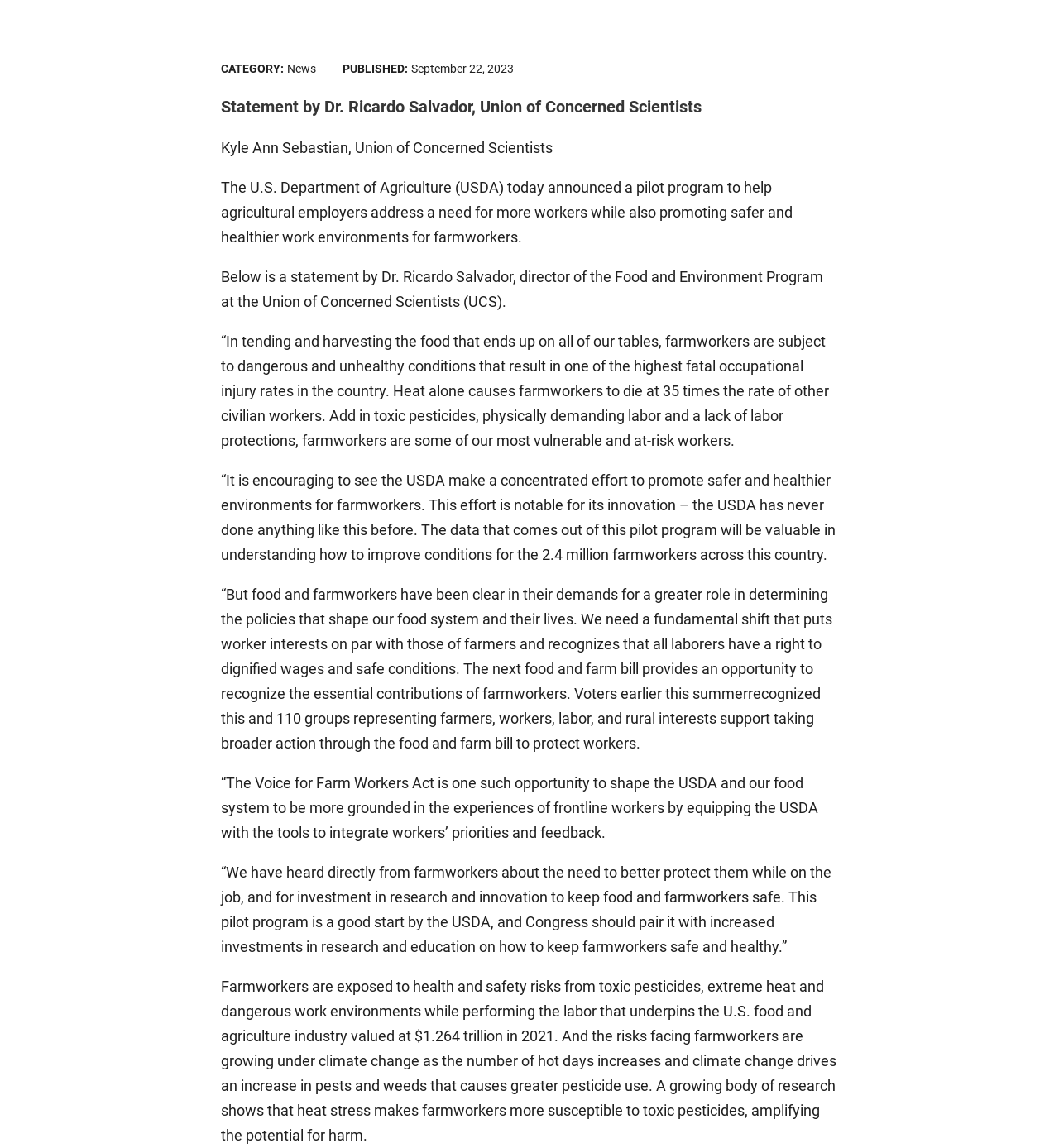Determine the bounding box coordinates for the UI element matching this description: "News".

[0.271, 0.049, 0.298, 0.082]